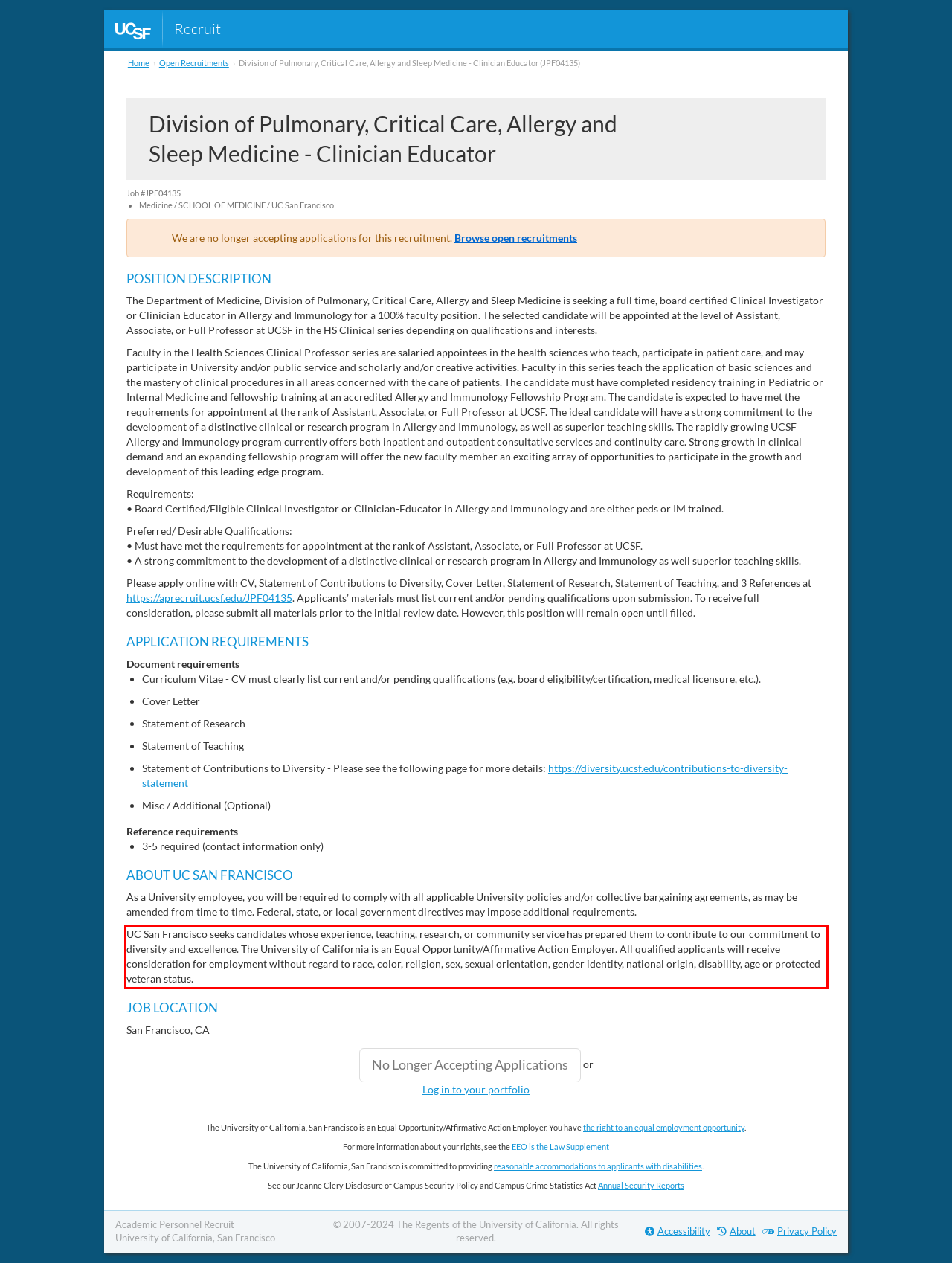Given the screenshot of the webpage, identify the red bounding box, and recognize the text content inside that red bounding box.

UC San Francisco seeks candidates whose experience, teaching, research, or community service has prepared them to contribute to our commitment to diversity and excellence. The University of California is an Equal Opportunity/Affirmative Action Employer. All qualified applicants will receive consideration for employment without regard to race, color, religion, sex, sexual orientation, gender identity, national origin, disability, age or protected veteran status.